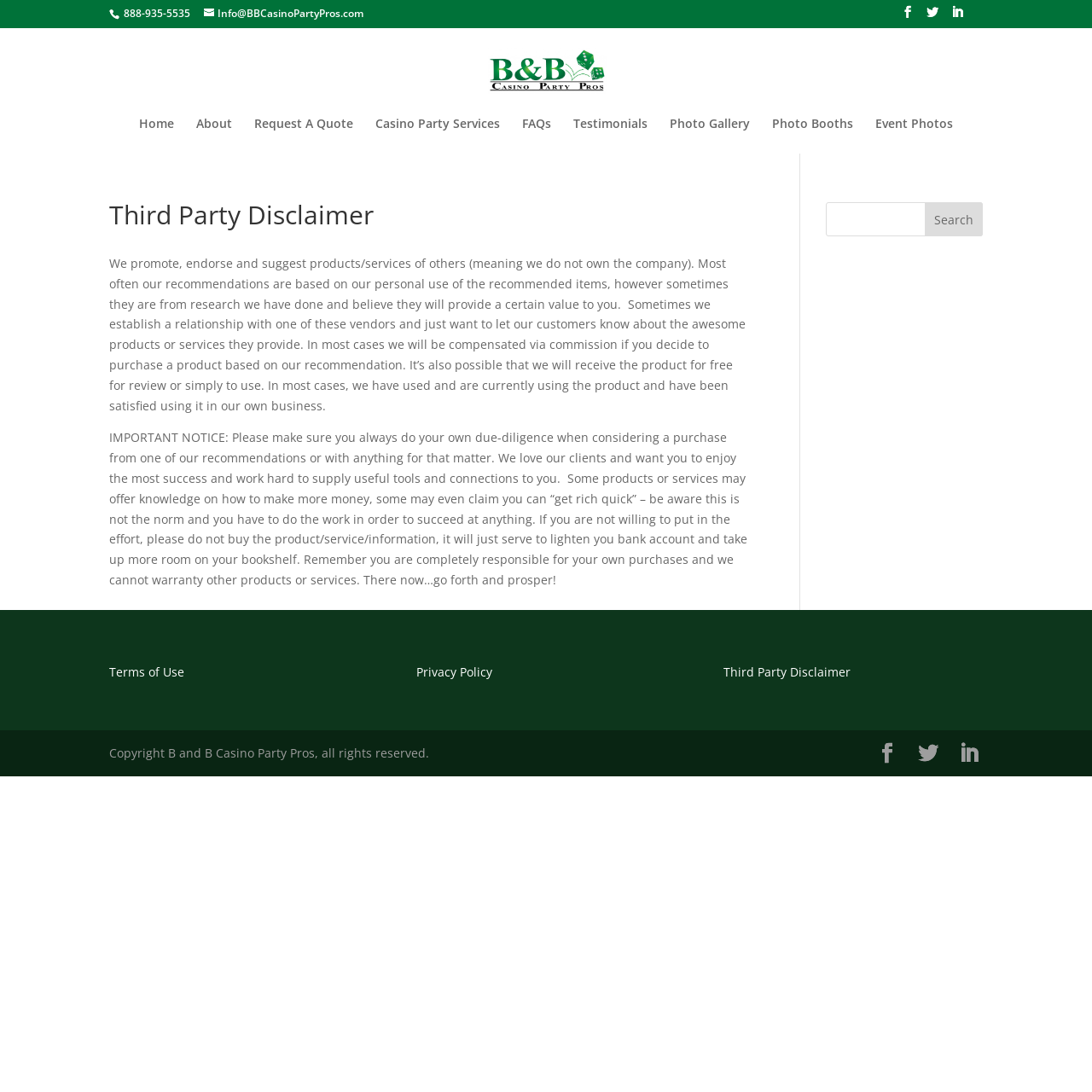Identify the bounding box coordinates of the element that should be clicked to fulfill this task: "Explore Recent Posts". The coordinates should be provided as four float numbers between 0 and 1, i.e., [left, top, right, bottom].

None